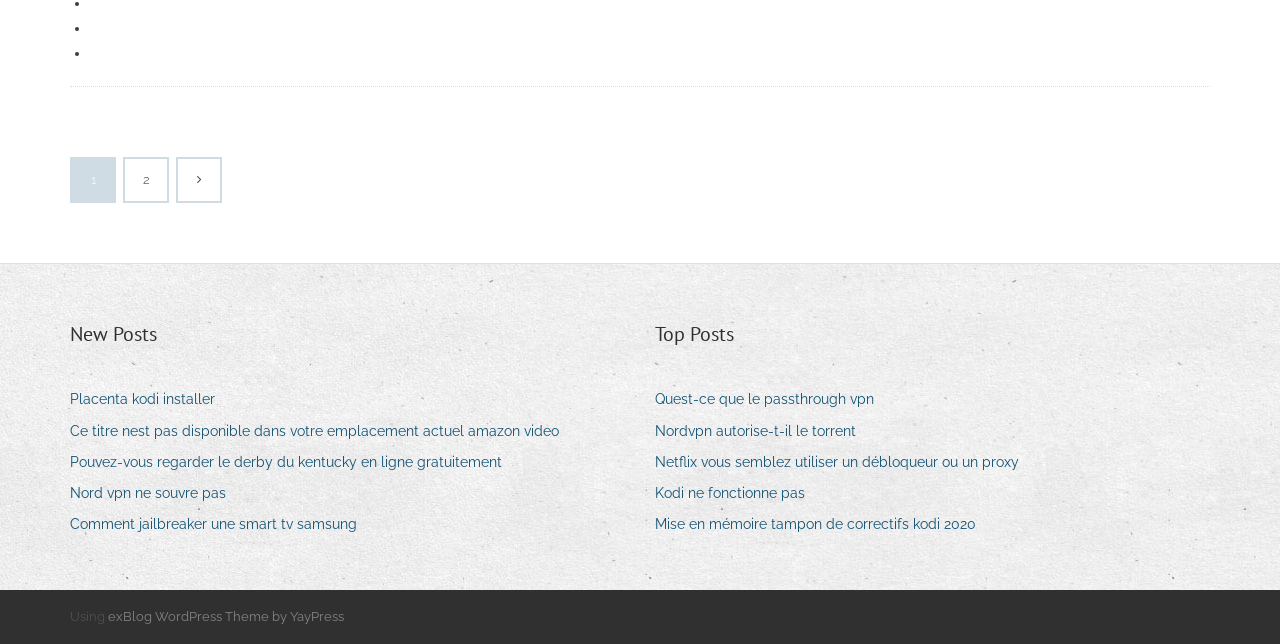Please identify the bounding box coordinates of the region to click in order to complete the task: "Check 'Quest-ce que le passthrough vpn'". The coordinates must be four float numbers between 0 and 1, specified as [left, top, right, bottom].

[0.512, 0.6, 0.694, 0.642]